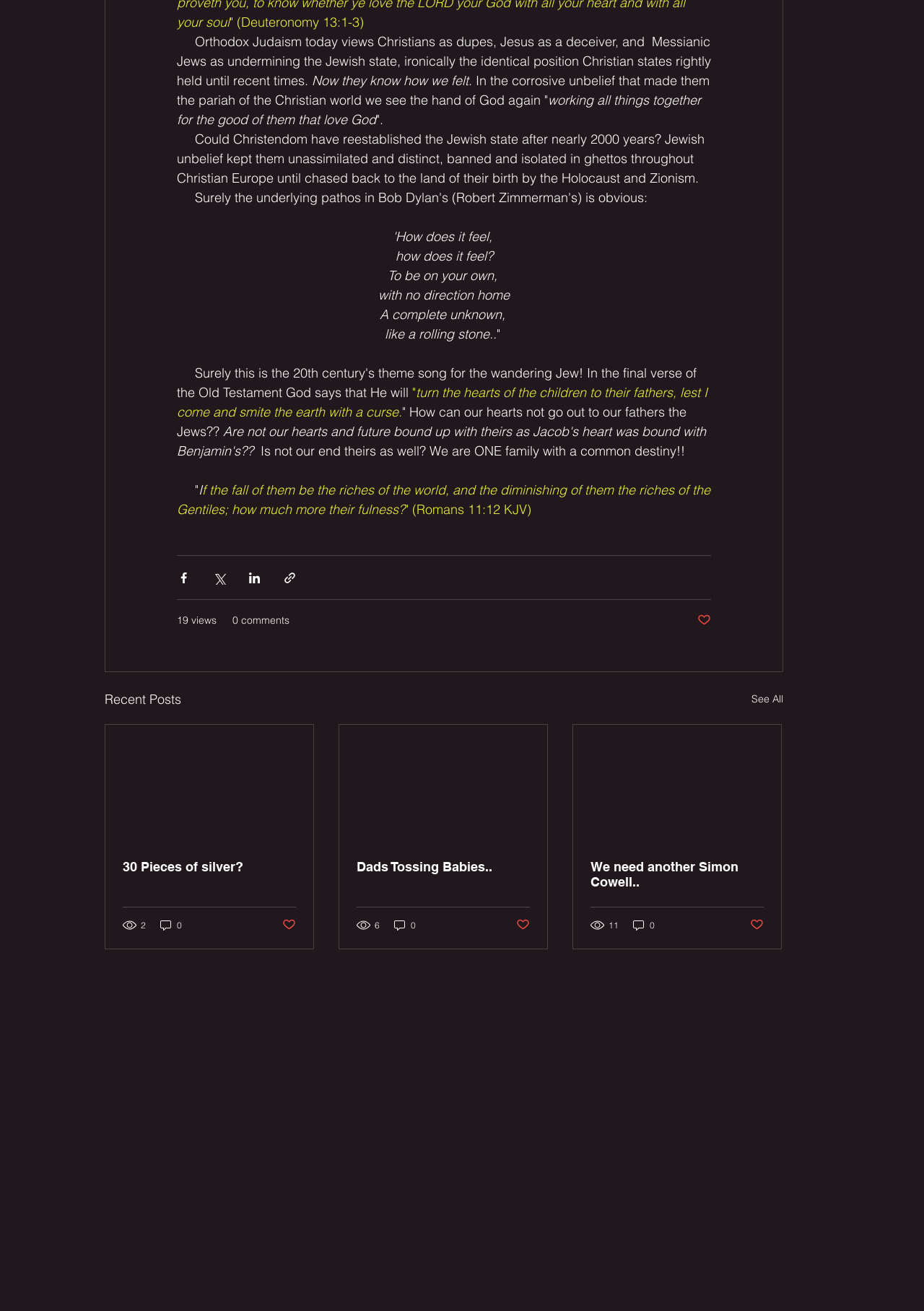What is the position of the 'Share via Facebook' button?
Refer to the image and provide a concise answer in one word or phrase.

Top-left